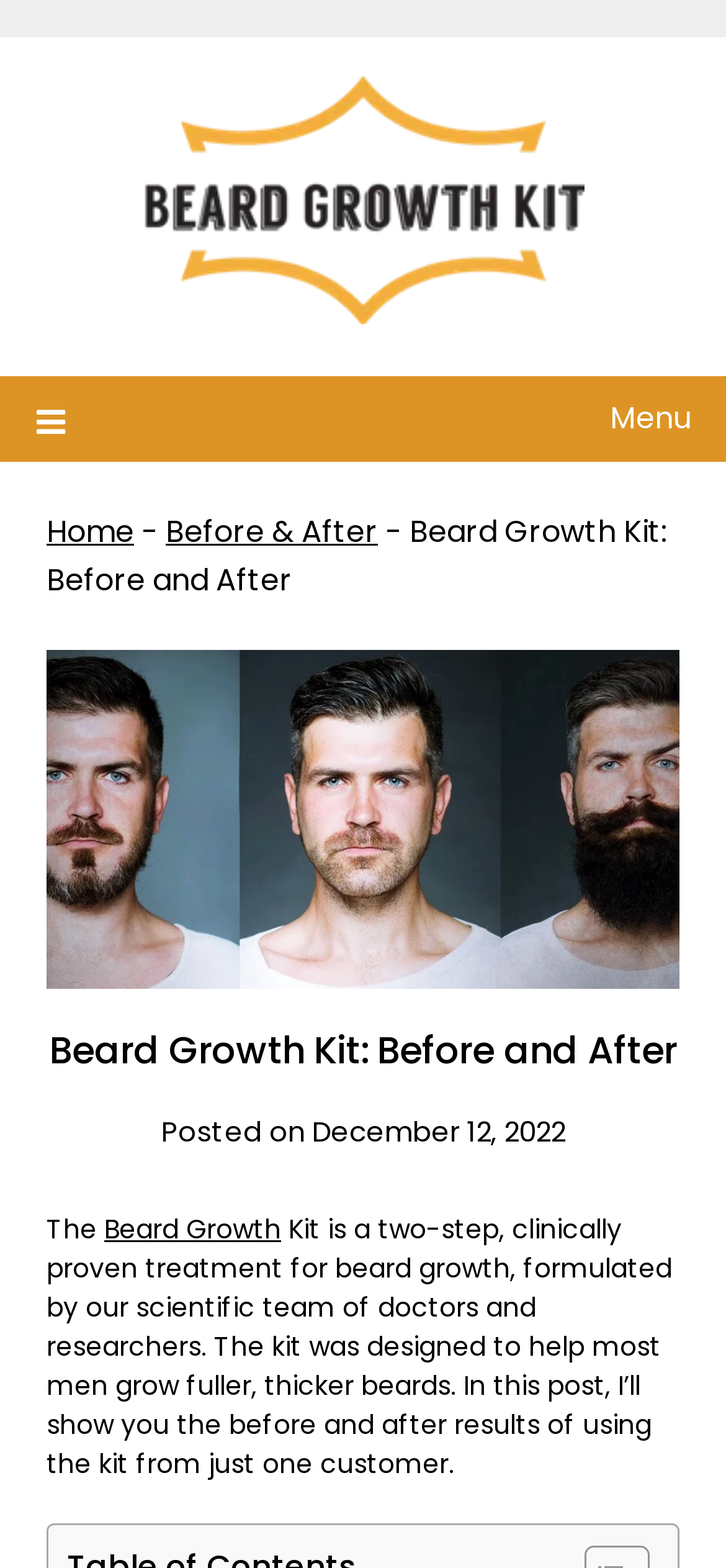Using the webpage screenshot, find the UI element described by Before & After. Provide the bounding box coordinates in the format (top-left x, top-left y, bottom-right x, bottom-right y), ensuring all values are floating point numbers between 0 and 1.

[0.228, 0.325, 0.521, 0.353]